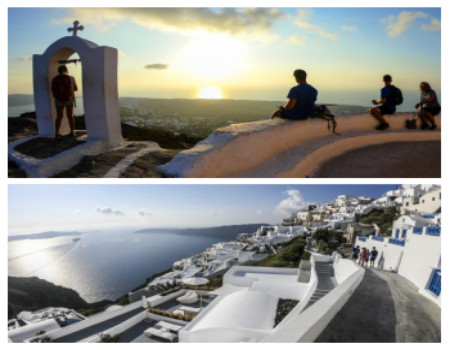Examine the image and give a thorough answer to the following question:
What is the color of the sea in the image?

The caption describes the panoramic view of the charming white buildings that cascade down the hillside, highlighting the iconic blueness of the sea, which suggests that the sea is depicted as blue in the image.